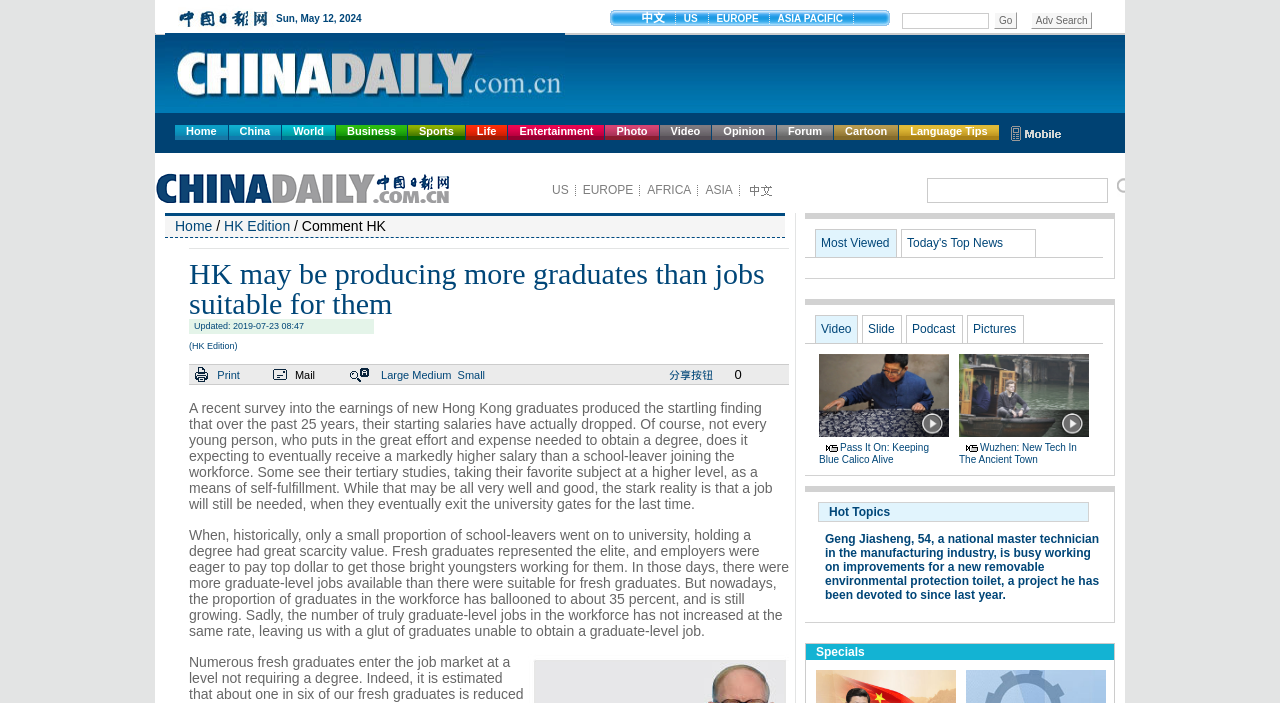What is the purpose of tertiary studies for some people?
Based on the screenshot, answer the question with a single word or phrase.

Self-fulfillment